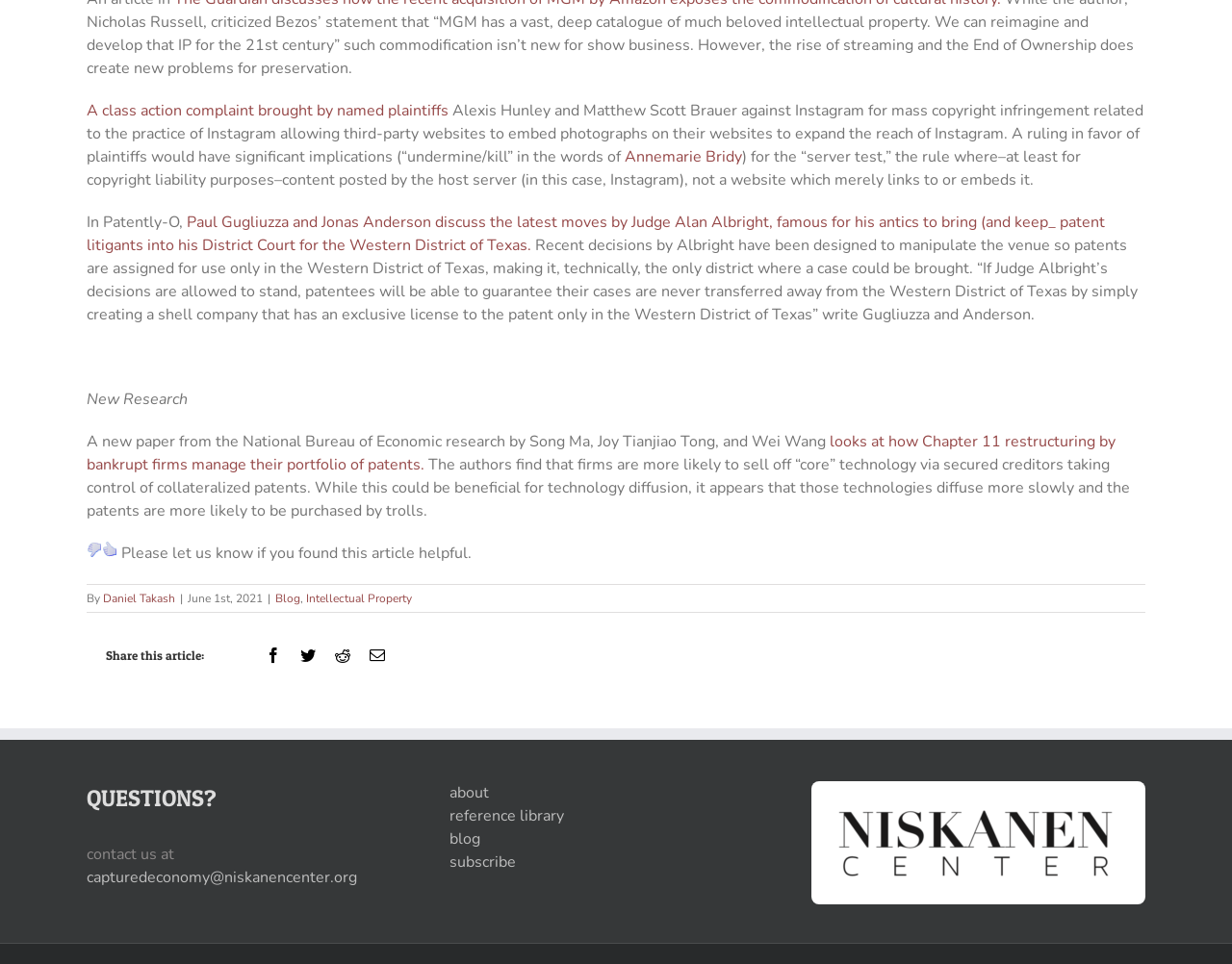Locate the UI element described by alt="Niskanen Center for Public Policy" and provide its bounding box coordinates. Use the format (top-left x, top-left y, bottom-right x, bottom-right y) with all values as floating point numbers between 0 and 1.

[0.674, 0.837, 0.909, 0.859]